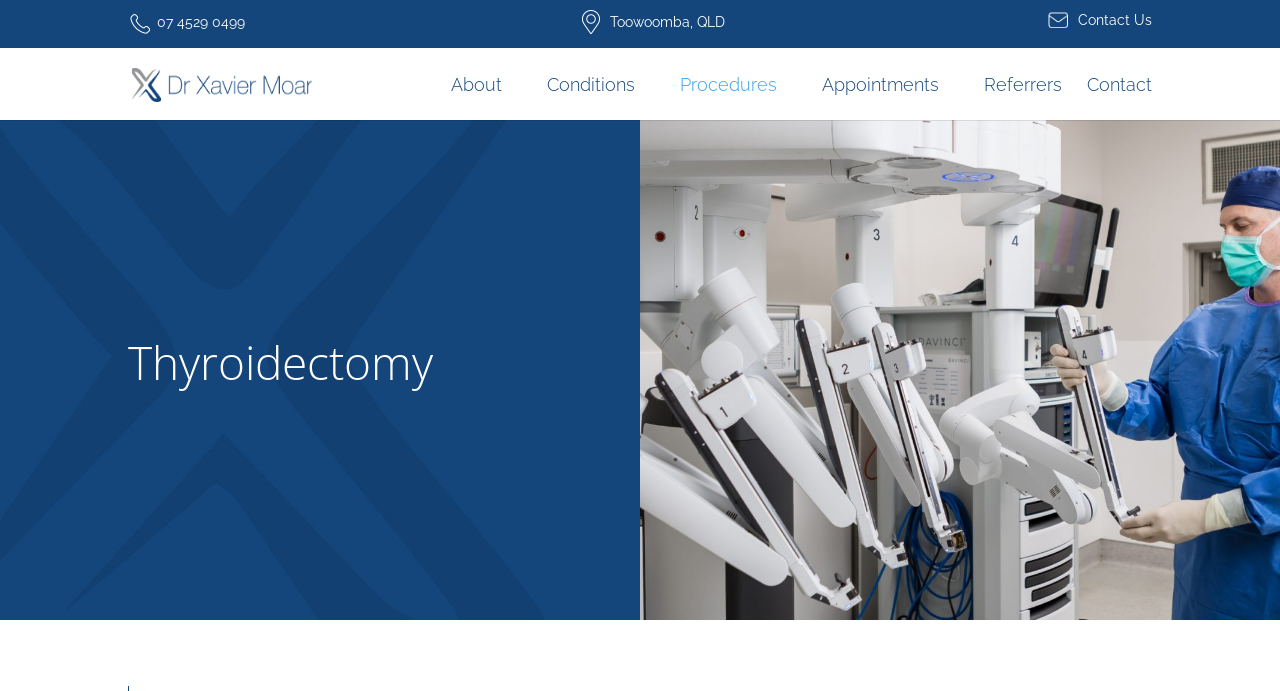Where is Dr. Moar's practice located?
Please answer the question with a detailed response using the information from the screenshot.

I found the location by looking at the link element with the text 'Toowoomba, QLD' which is located near the top of the webpage.